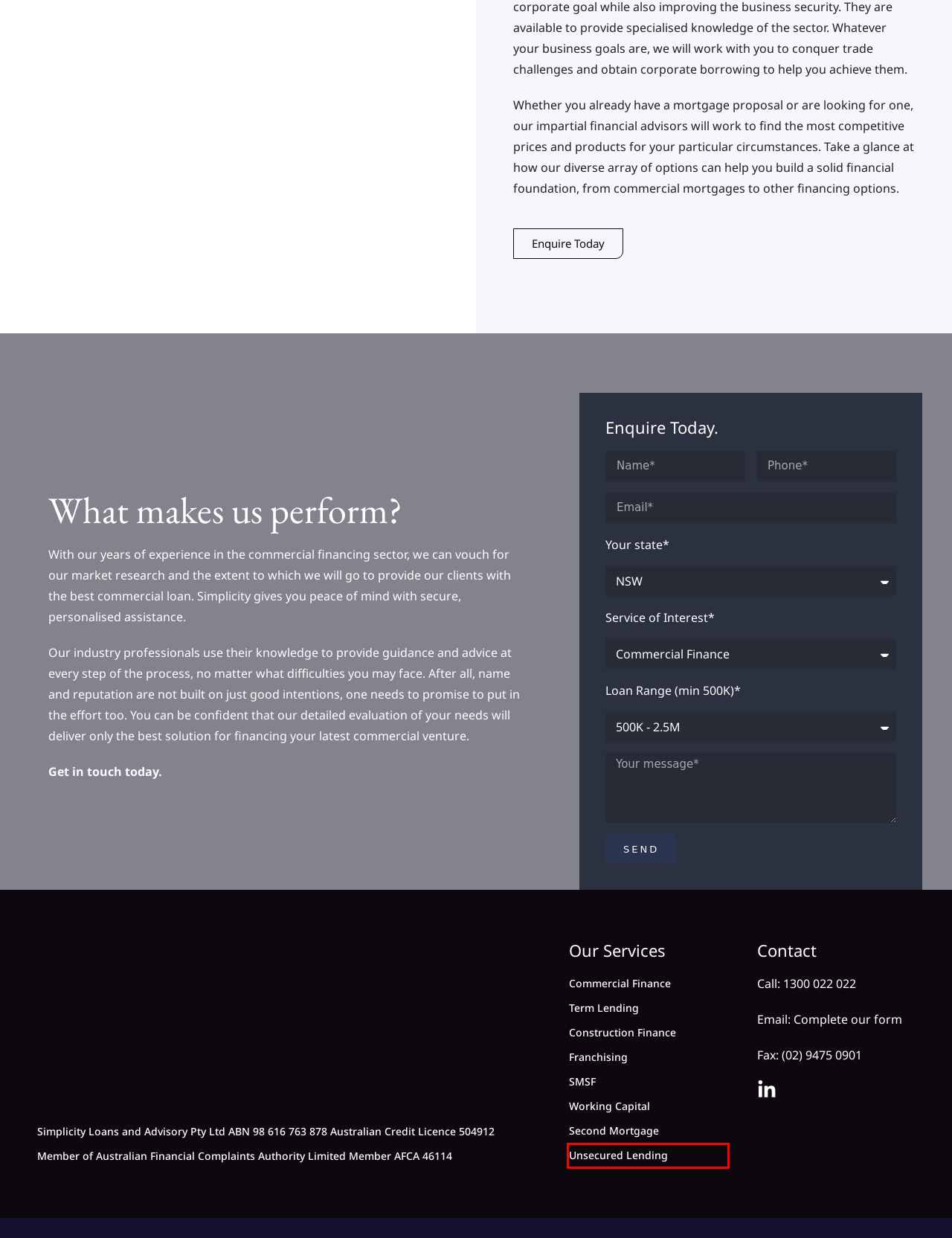You are provided with a screenshot of a webpage that includes a red rectangle bounding box. Please choose the most appropriate webpage description that matches the new webpage after clicking the element within the red bounding box. Here are the candidates:
A. Second Mortgage Loan Australia - Simplicity Loans & Advisory
B. Construction Finance - Simplicity Loans & Advisory
C. Term Lending Finance Service - Simplicity Loans & Advisory
D. Contact - Simplicity Loans & Advisory
E. Working Capital Finance - Simplicity Loans & Advisory
F. Franchising Finance Loans - Simplicity Loans & Advisory
G. Unsecured Lending Australia - Simplicity Loans & Advisory
H. SMSF Loans for Investments | Simplicity Loans & Advisory

G